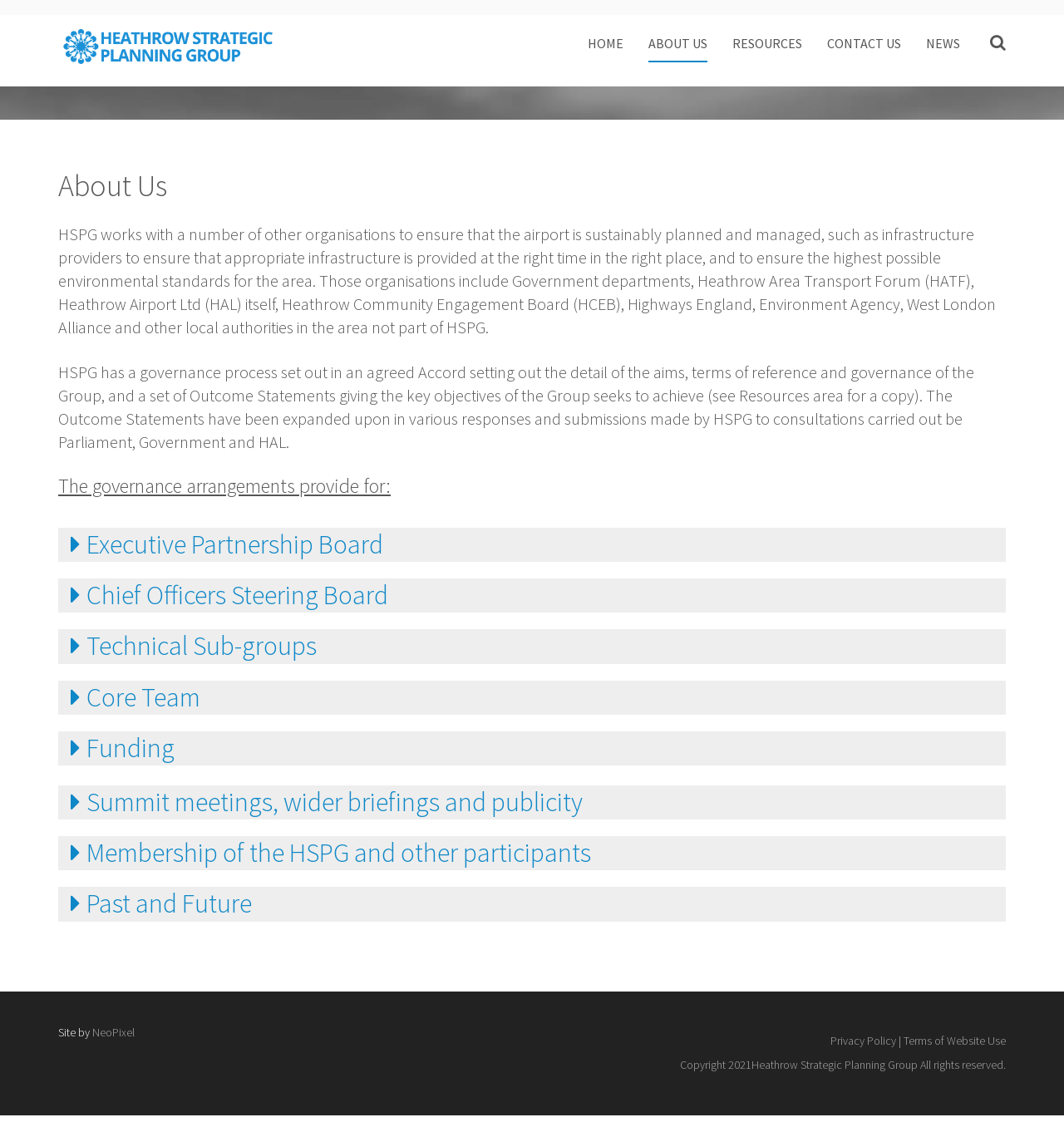How many links are in the top navigation bar?
Based on the visual information, provide a detailed and comprehensive answer.

The top navigation bar contains links to 'HOME', 'ABOUT US', 'RESOURCES', 'CONTACT US', and 'NEWS'. By counting these links, we can determine that there are 5 links in total.